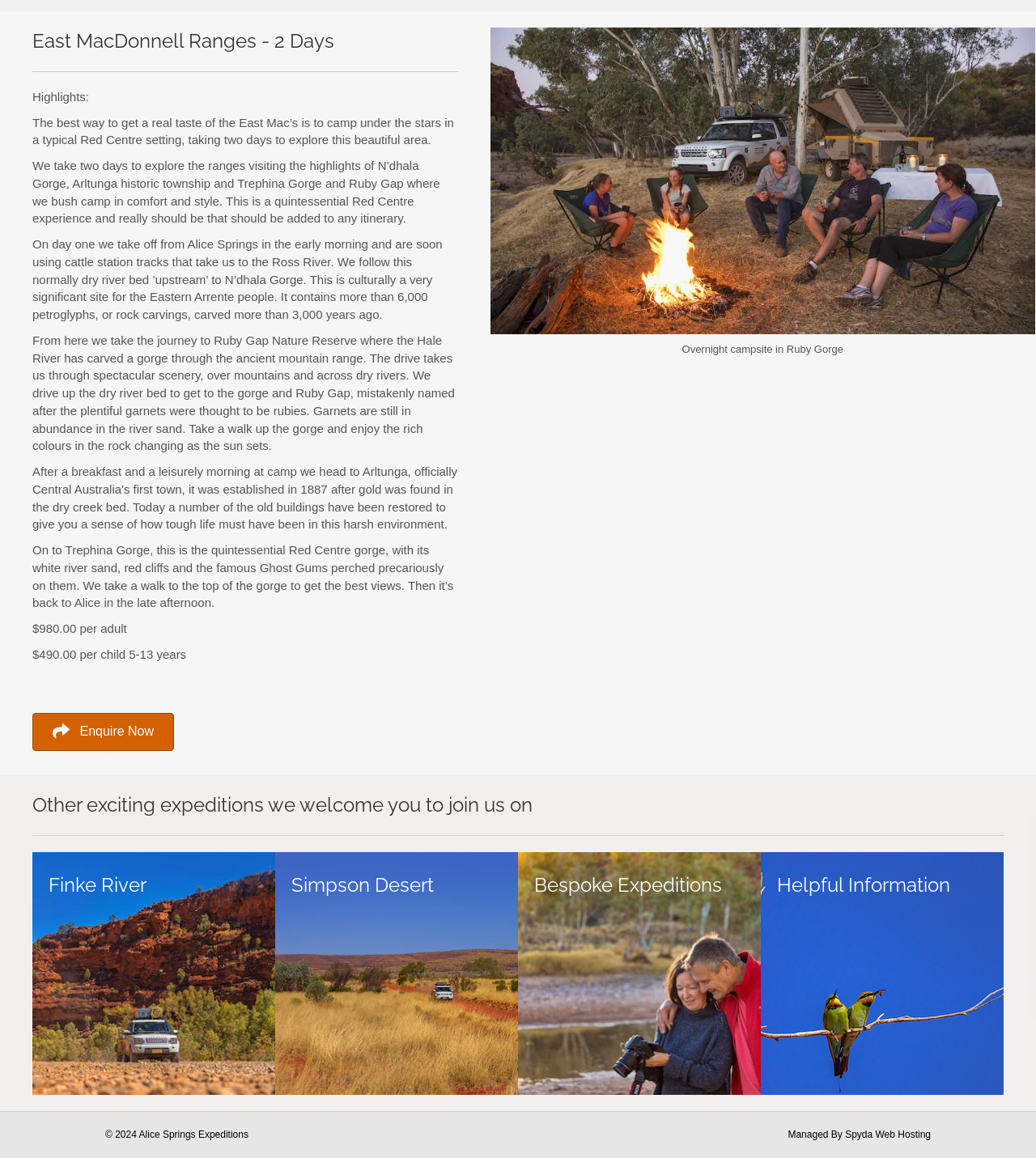What is the name of the river that has carved a gorge through the ancient mountain range?
Using the image, respond with a single word or phrase.

Hale River